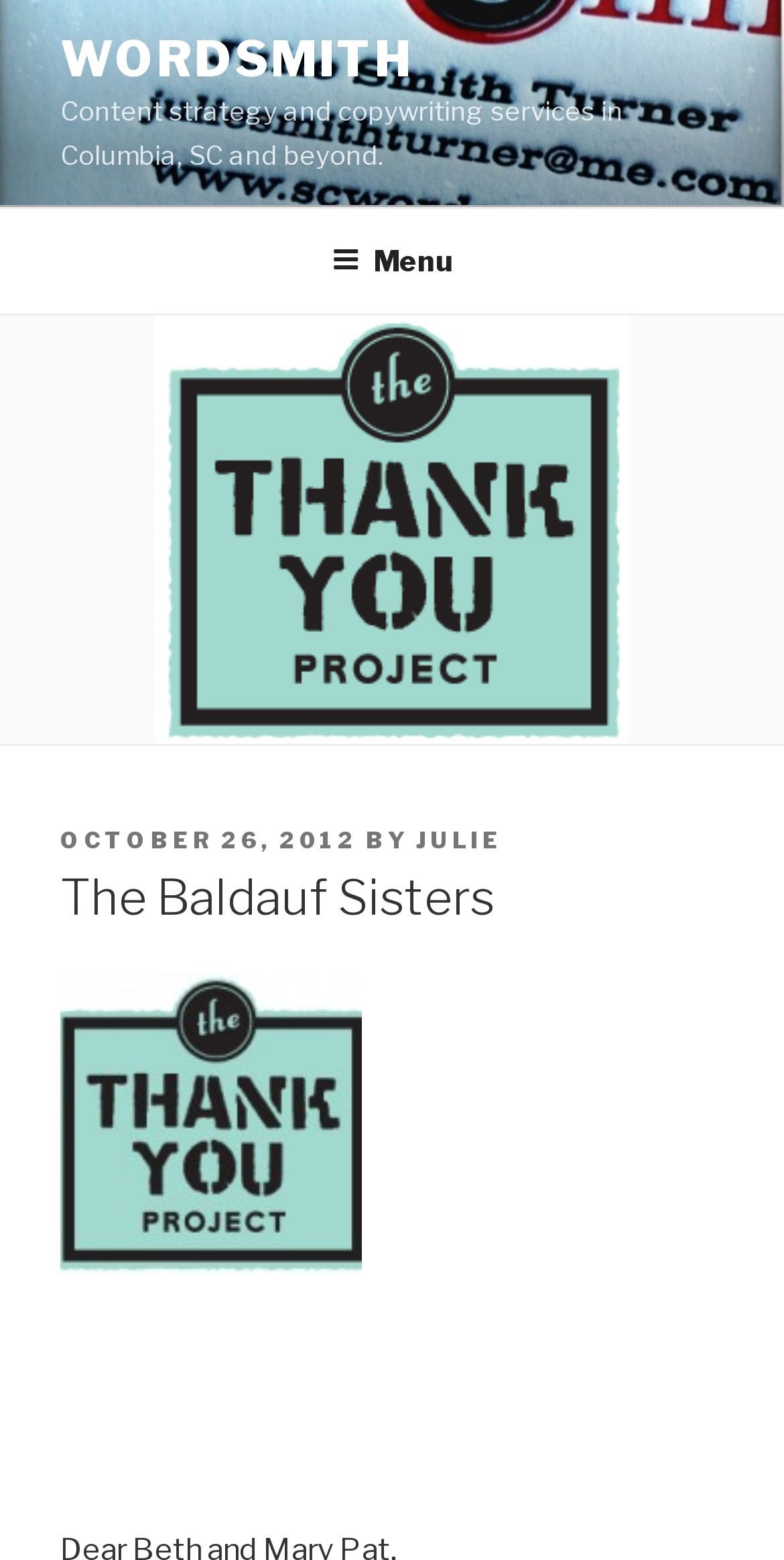What is the name of the sisters?
Based on the screenshot, give a detailed explanation to answer the question.

The name of the sisters can be found in the heading 'The Baldauf Sisters' which is a sub-element of the image 'The Thank You Project'.